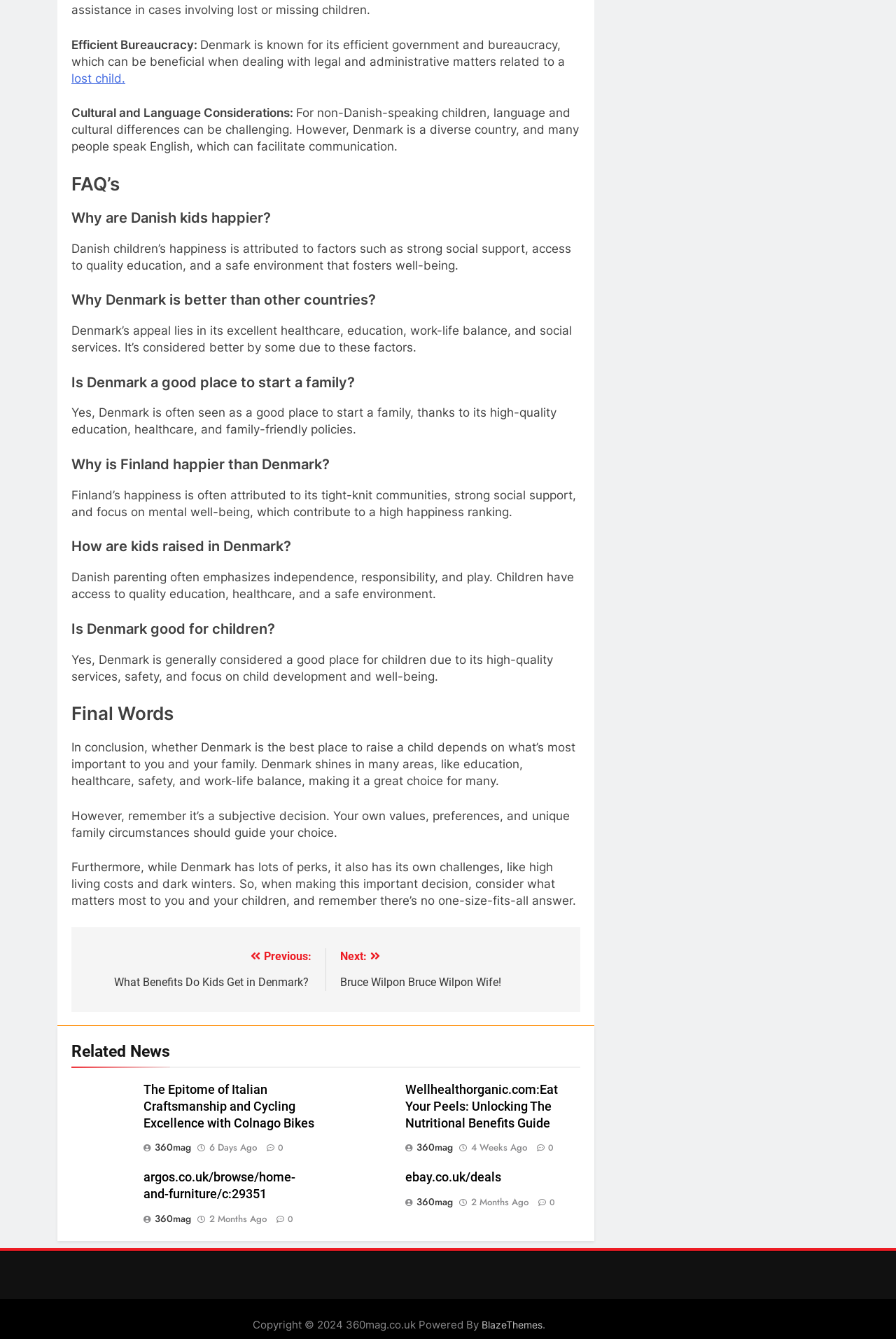Locate the bounding box coordinates of the element that should be clicked to execute the following instruction: "Check 'Related News'".

[0.08, 0.776, 0.648, 0.797]